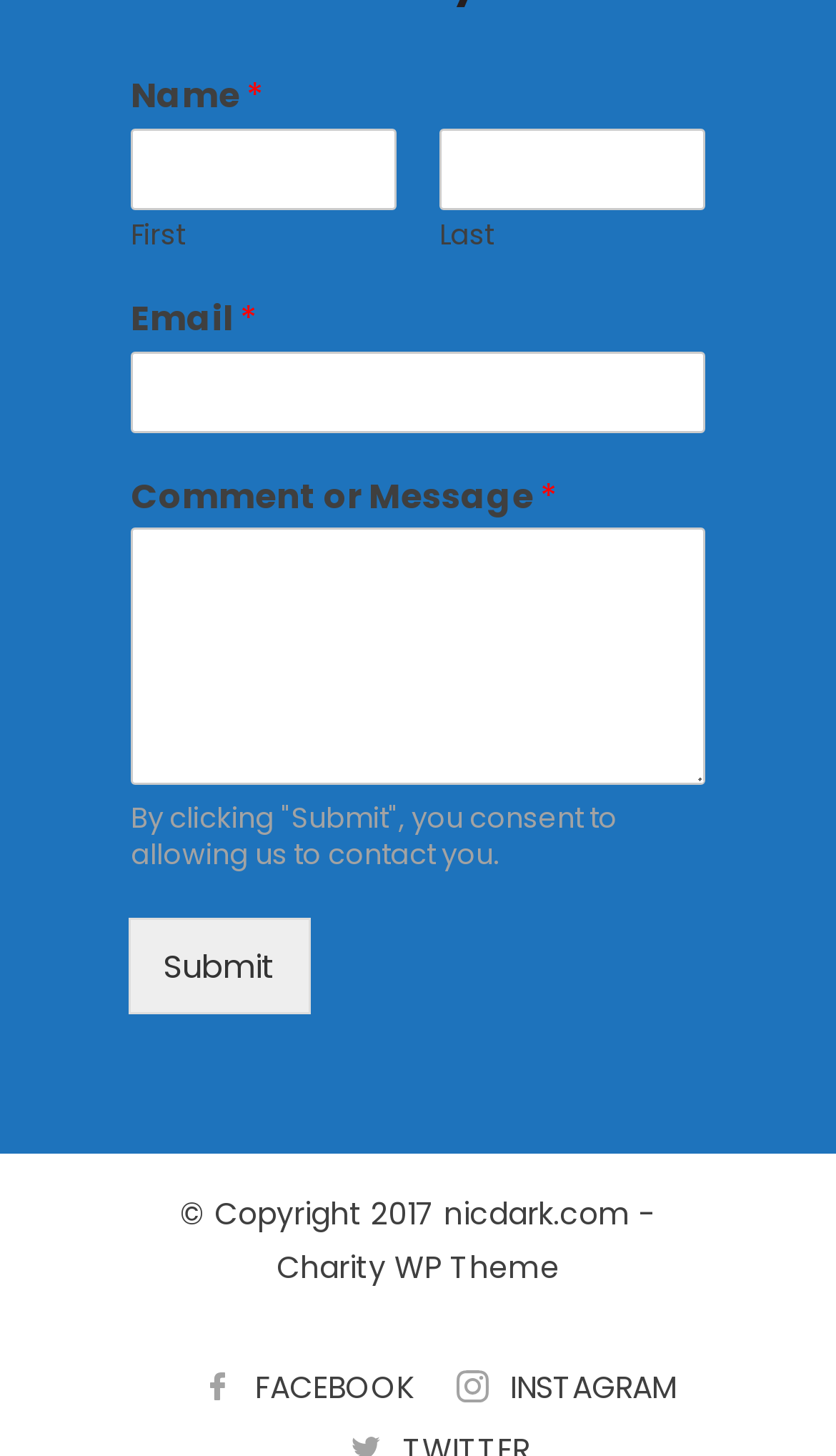Provide a brief response to the question using a single word or phrase: 
Is the 'Name * First' field required?

Yes